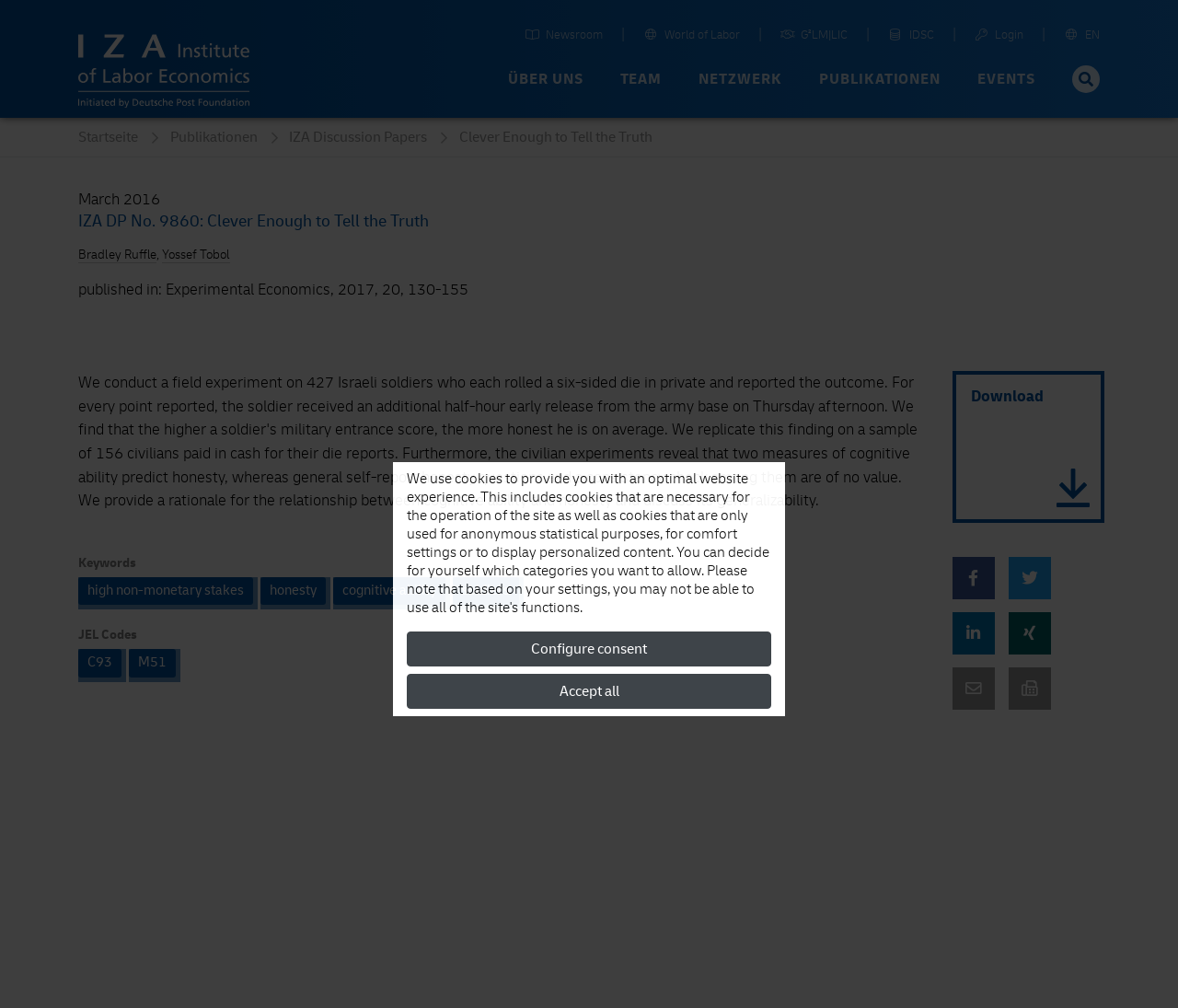Please identify the bounding box coordinates of the element I need to click to follow this instruction: "View publication details".

[0.389, 0.127, 0.554, 0.145]